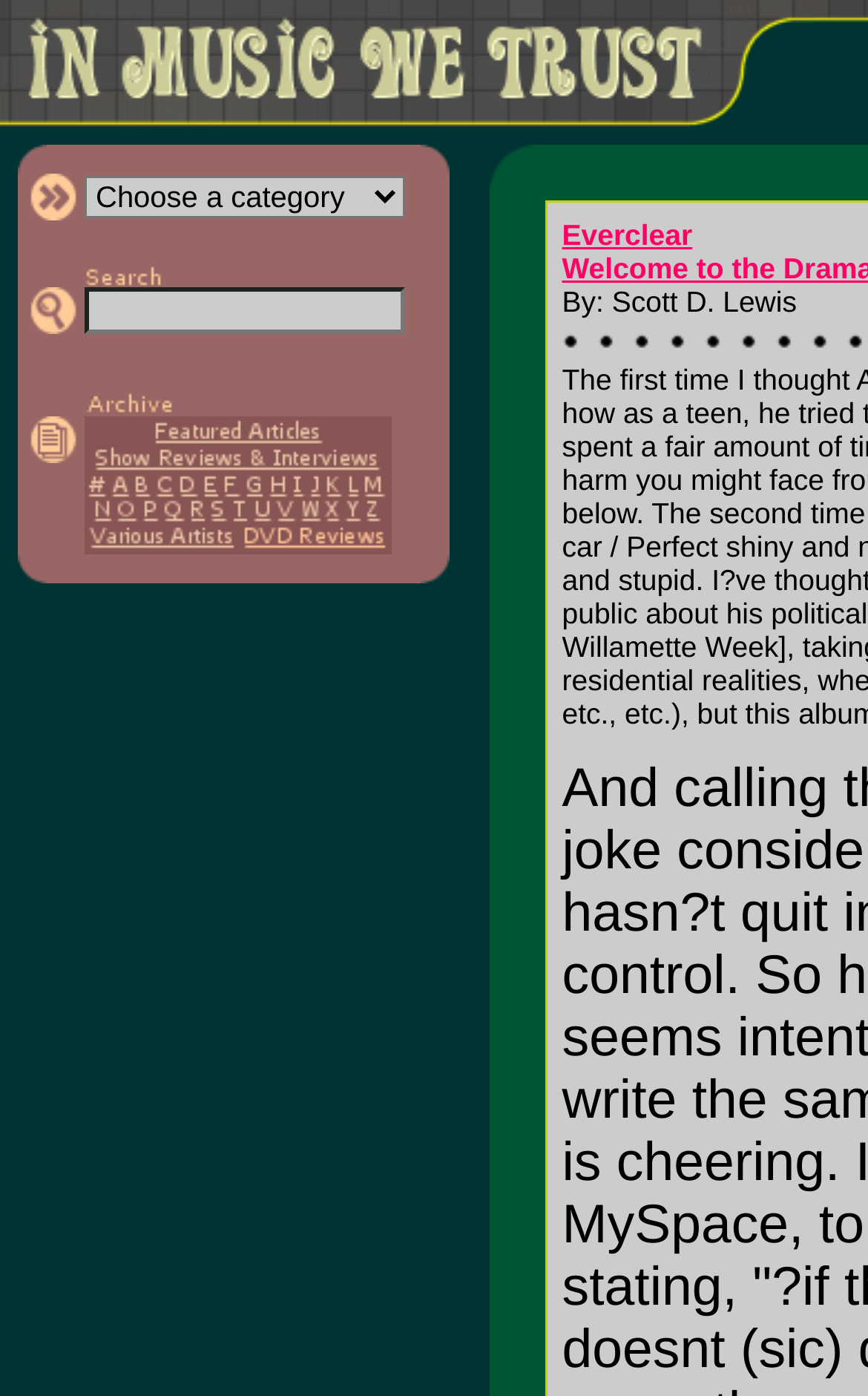Please locate the bounding box coordinates of the element that should be clicked to complete the given instruction: "Click on Everclear".

[0.647, 0.156, 0.93, 0.199]